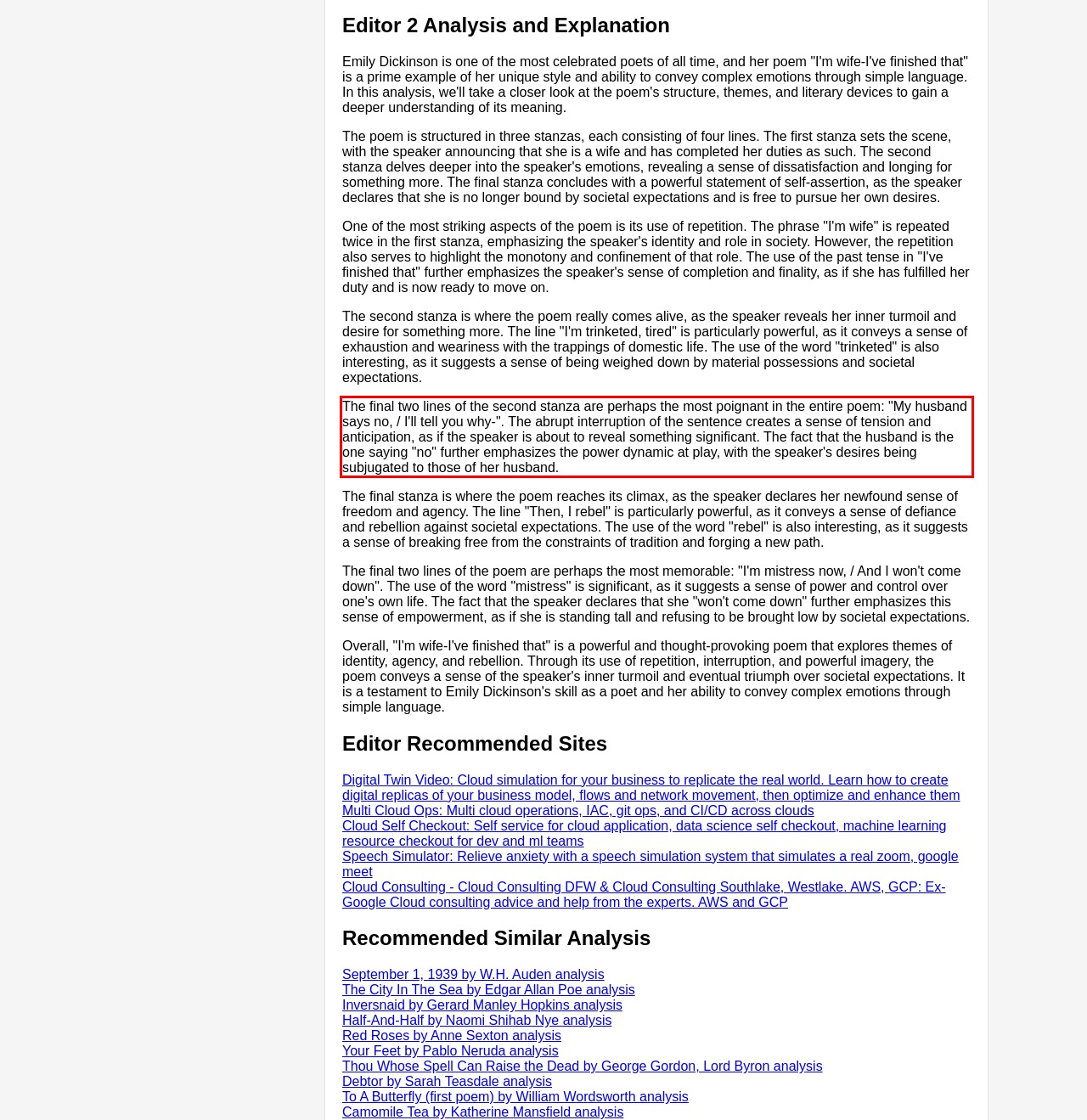You are given a webpage screenshot with a red bounding box around a UI element. Extract and generate the text inside this red bounding box.

The final two lines of the second stanza are perhaps the most poignant in the entire poem: "My husband says no, / I'll tell you why-". The abrupt interruption of the sentence creates a sense of tension and anticipation, as if the speaker is about to reveal something significant. The fact that the husband is the one saying "no" further emphasizes the power dynamic at play, with the speaker's desires being subjugated to those of her husband.